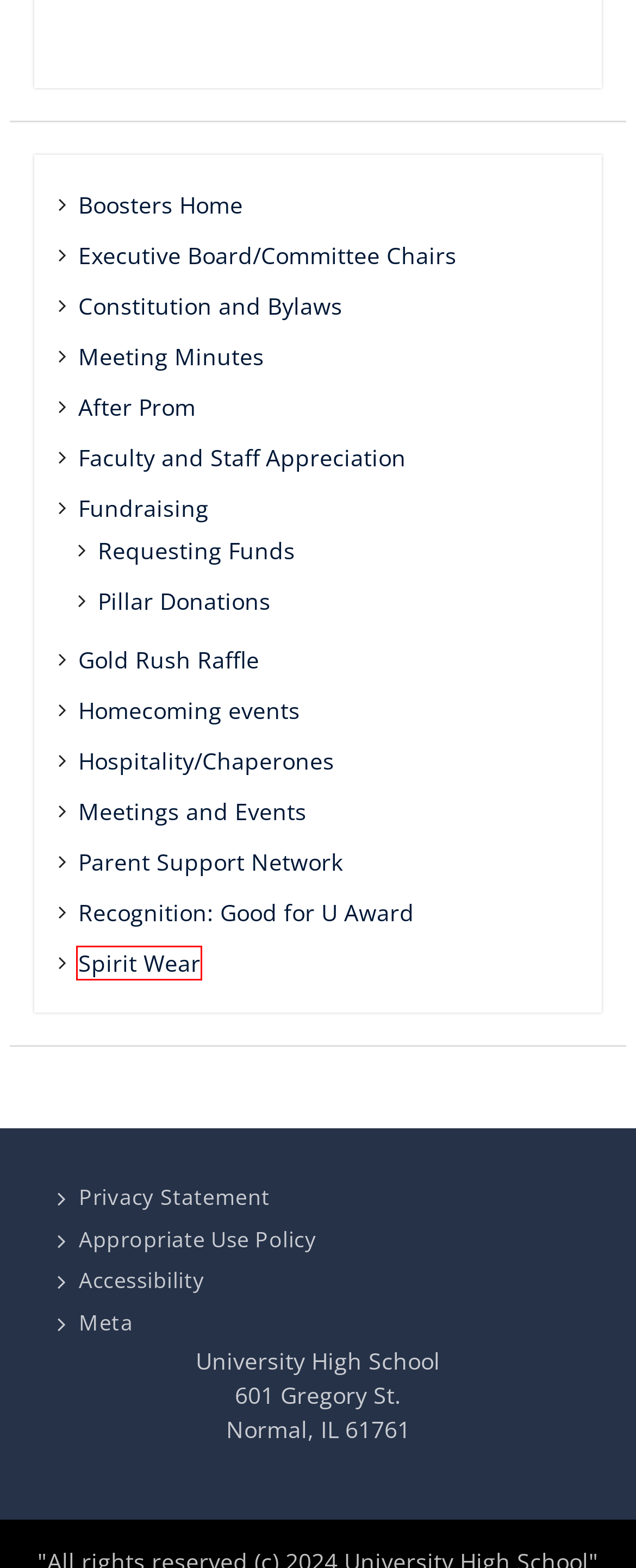You have a screenshot of a webpage with a red bounding box highlighting a UI element. Your task is to select the best webpage description that corresponds to the new webpage after clicking the element. Here are the descriptions:
A. Boosters: Executive Board & Committee Chairs 2023-24 – University High School
B. Accessibility at Illinois State University | Illinois State
C. Boosters: Meetings and Events – University High School
D. Homecoming events – University High School
E. Boosters: Meeting Minutes – University High School
F. Boosters: Spirit Wear – University High School
G. Boosters: Hospitality/Chaperones – University High School
H. Boosters: Pillar Donations – University High School

F